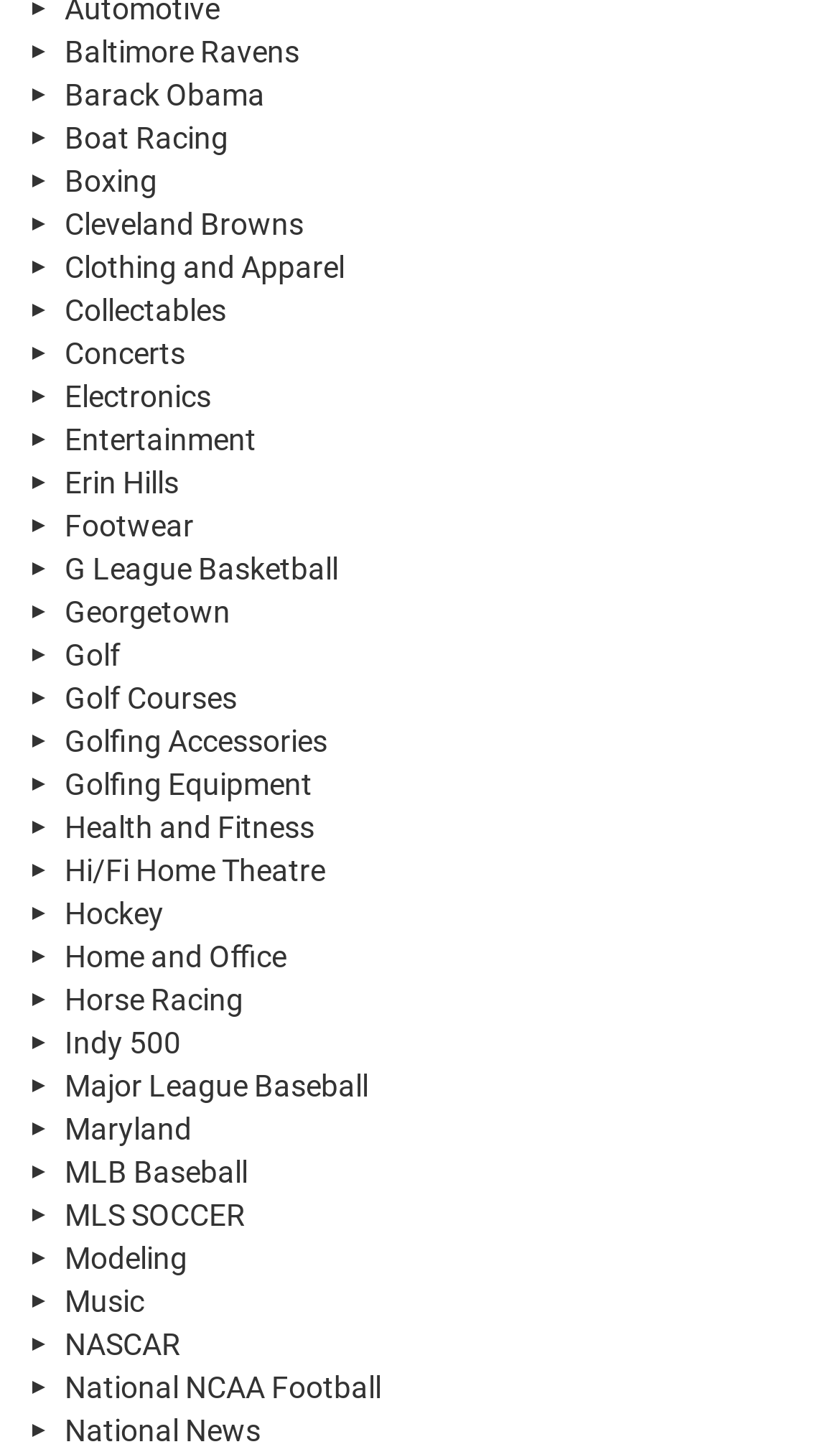Provide a single word or phrase to answer the given question: 
What is the first link on the webpage?

Baltimore Ravens